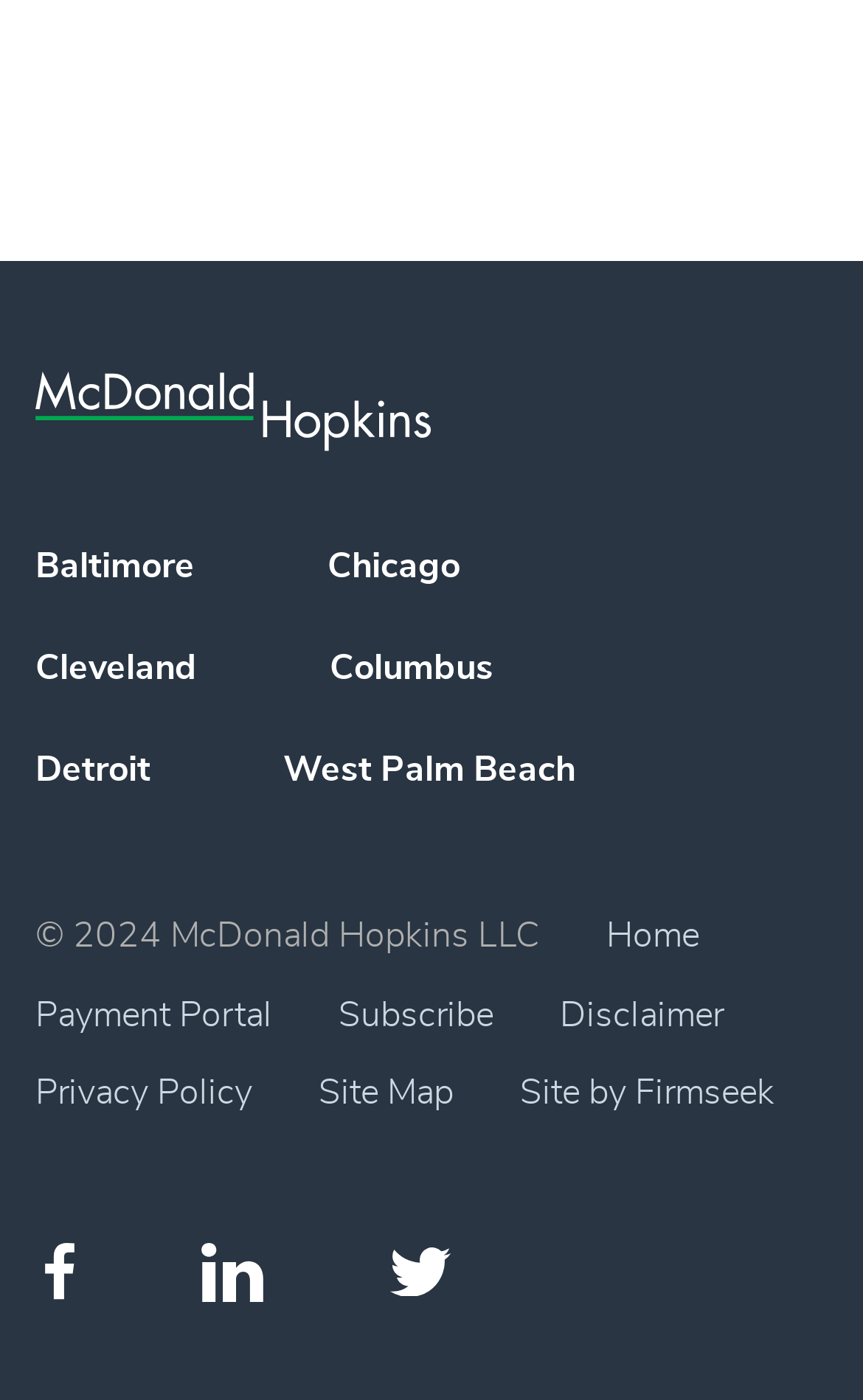Determine the bounding box of the UI element mentioned here: "Payment Portal". The coordinates must be in the format [left, top, right, bottom] with values ranging from 0 to 1.

[0.041, 0.712, 0.315, 0.737]